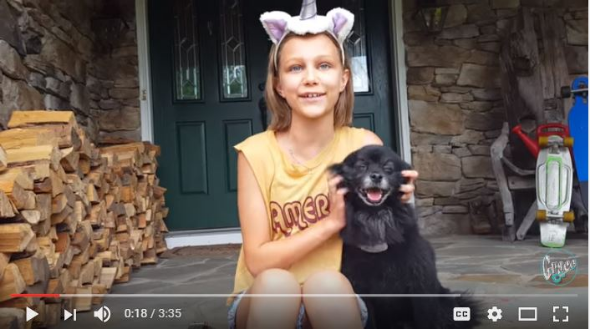What is the dog's coat like?
Using the screenshot, give a one-word or short phrase answer.

fluffy